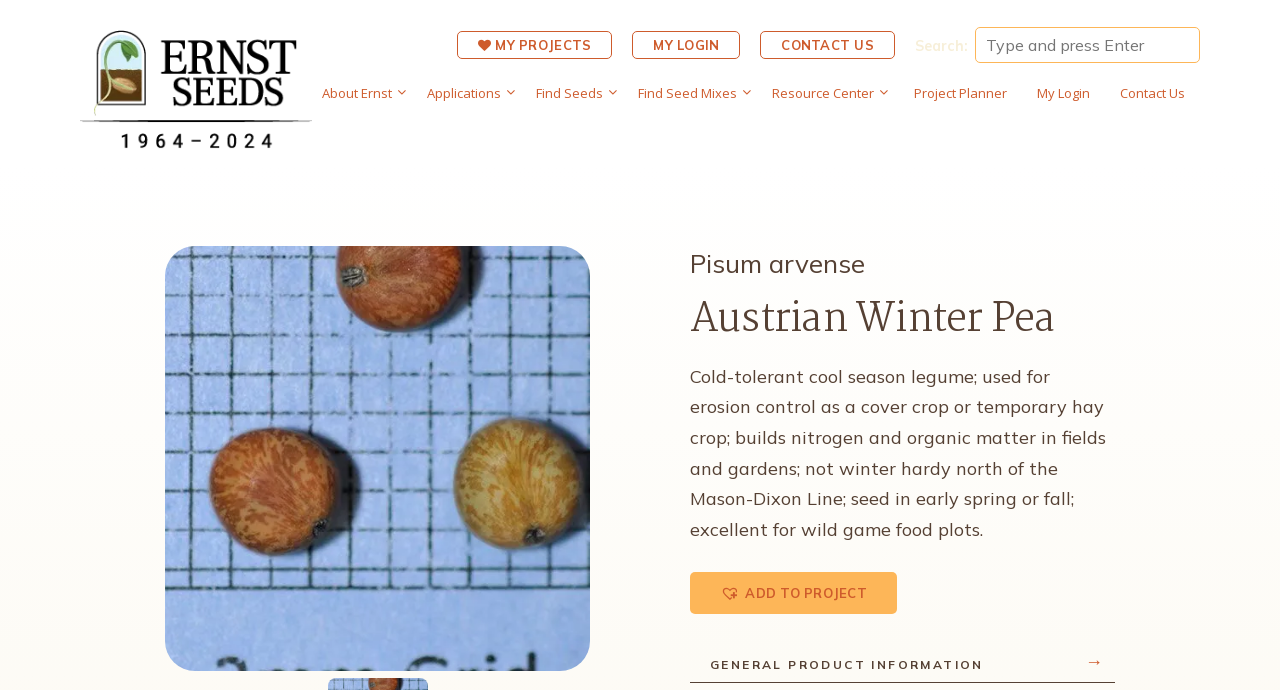Where is the search bar located?
Using the visual information, answer the question in a single word or phrase.

Top right corner